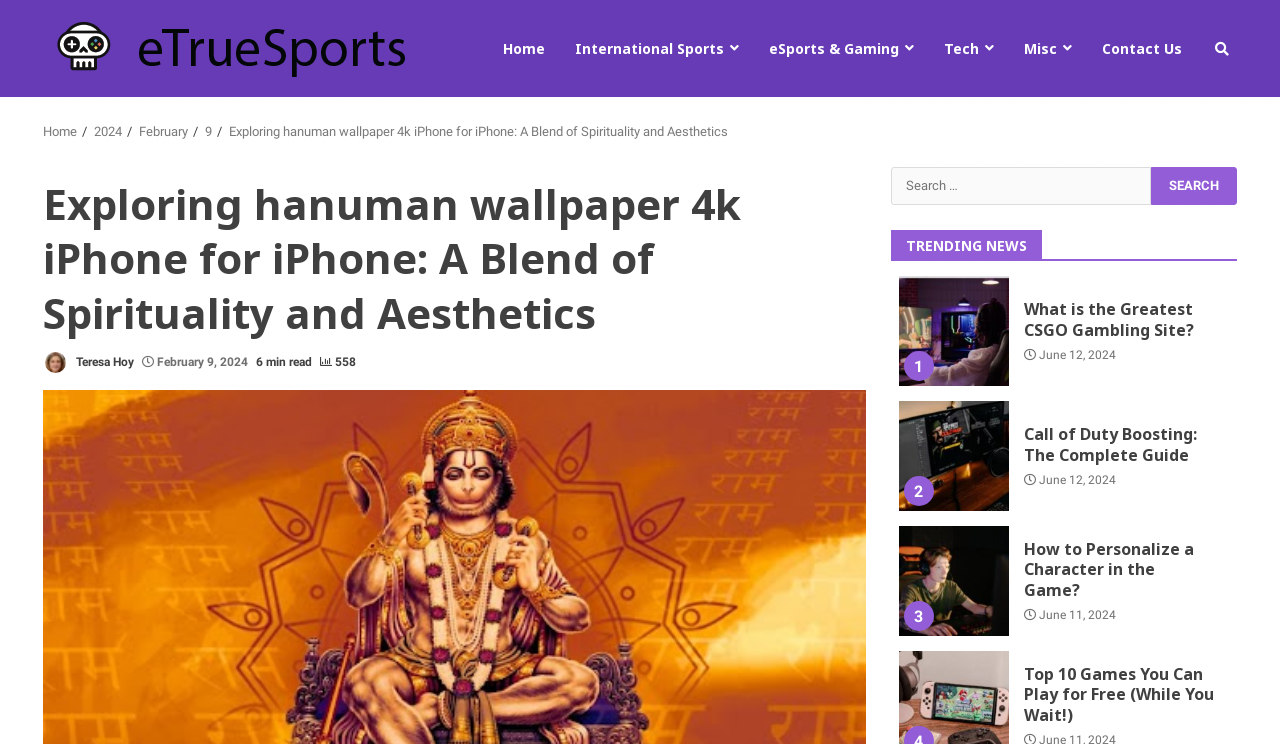Provide a brief response in the form of a single word or phrase:
How many minutes does it take to read the article 'Exploring hanuman wallpaper 4k iPhone for iPhone: A Blend of Spirituality and Aesthetics'?

6 min